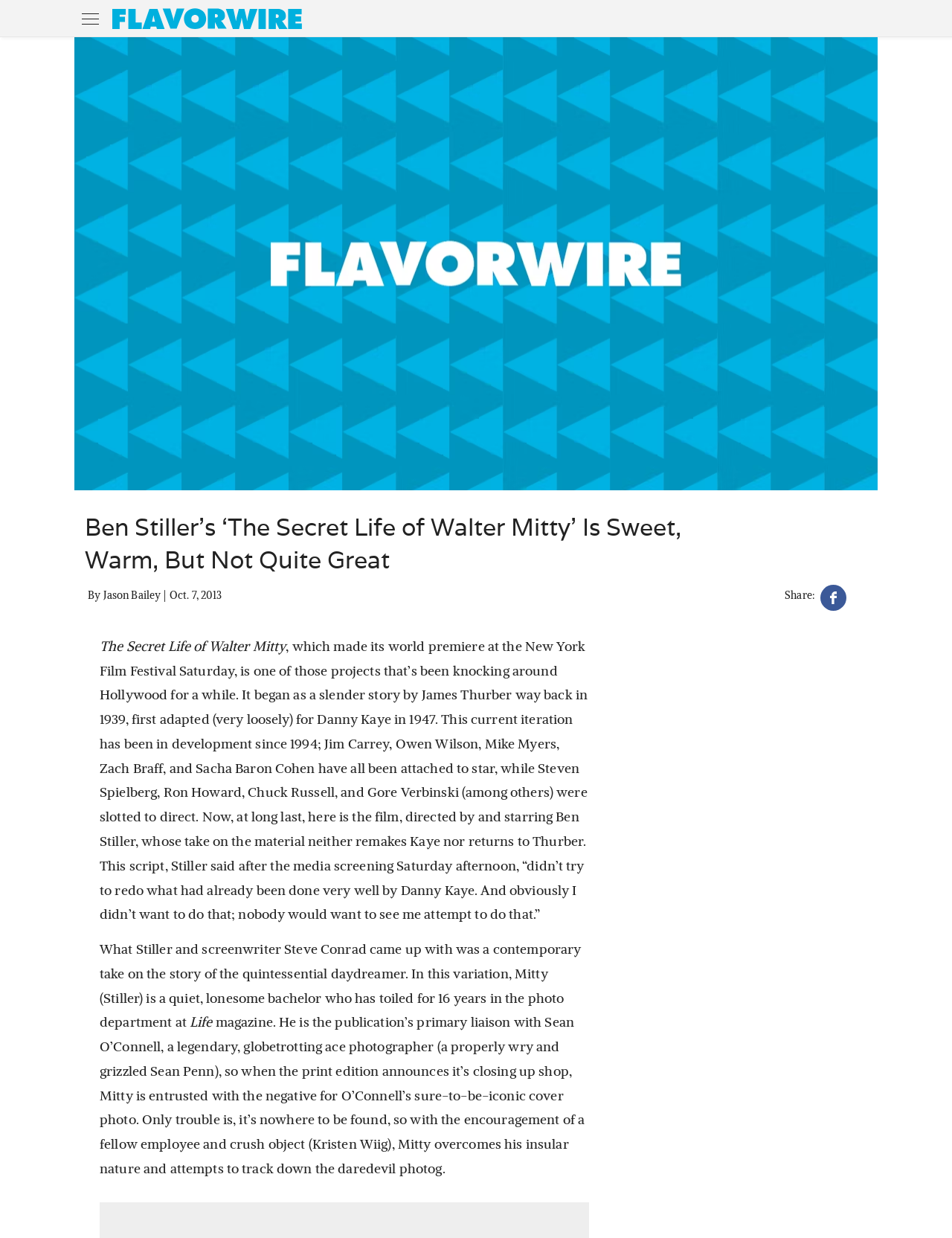Refer to the image and provide an in-depth answer to the question: 
In what year did the original story of Walter Mitty first appear?

I determined the answer by reading the text that provides background information on the story of Walter Mitty, which mentions that it was first published in 1939 by James Thurber.